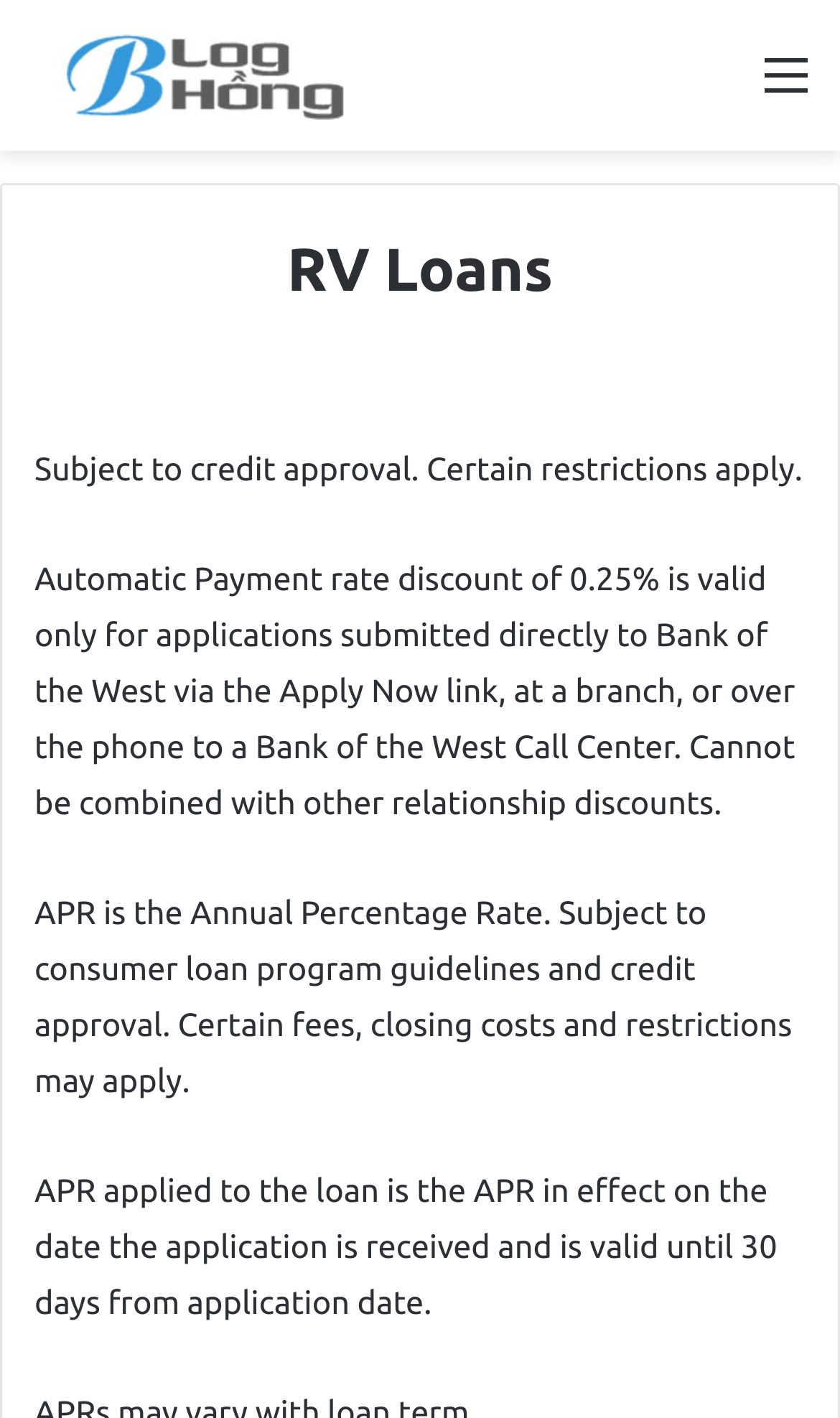Based on the visual content of the image, answer the question thoroughly: What is the restriction for the automatic payment rate discount?

The automatic payment rate discount of 0.25% cannot be combined with other relationship discounts, as mentioned in the text 'Cannot be combined with other relationship discounts.'